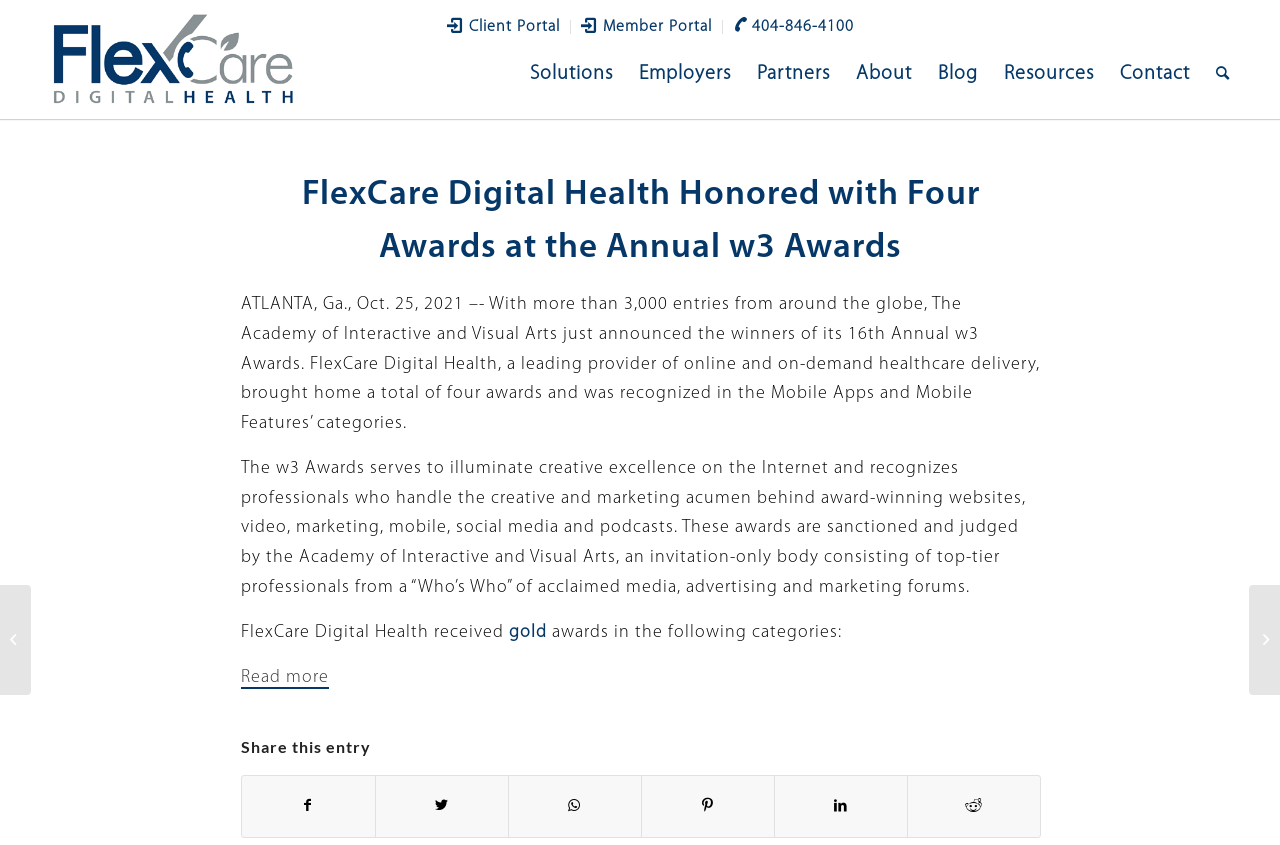What is the name of the portal that can be accessed by clicking on the link?
Answer with a single word or short phrase according to what you see in the image.

Client Portal